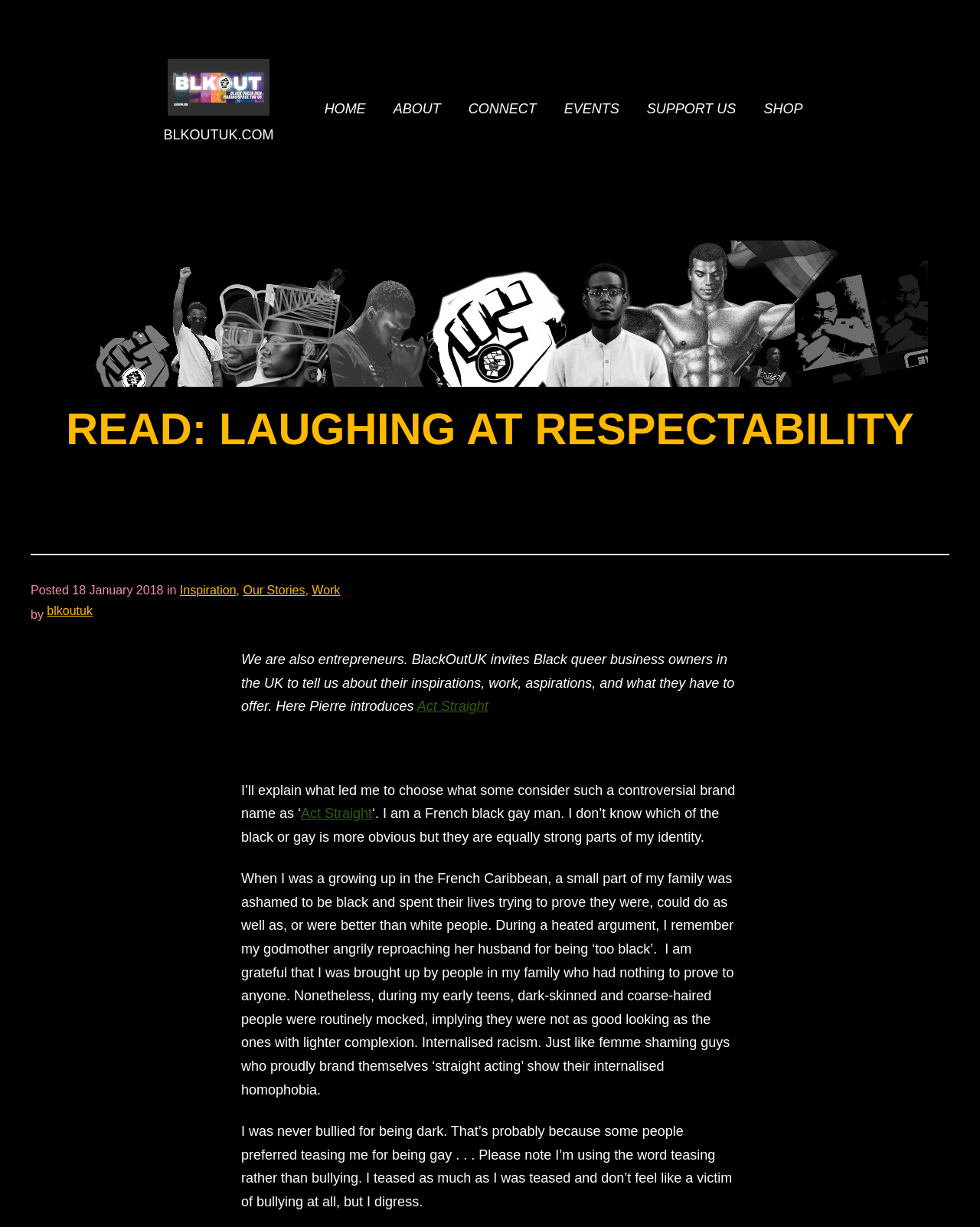Where did the author grow up?
Your answer should be a single word or phrase derived from the screenshot.

French Caribbean